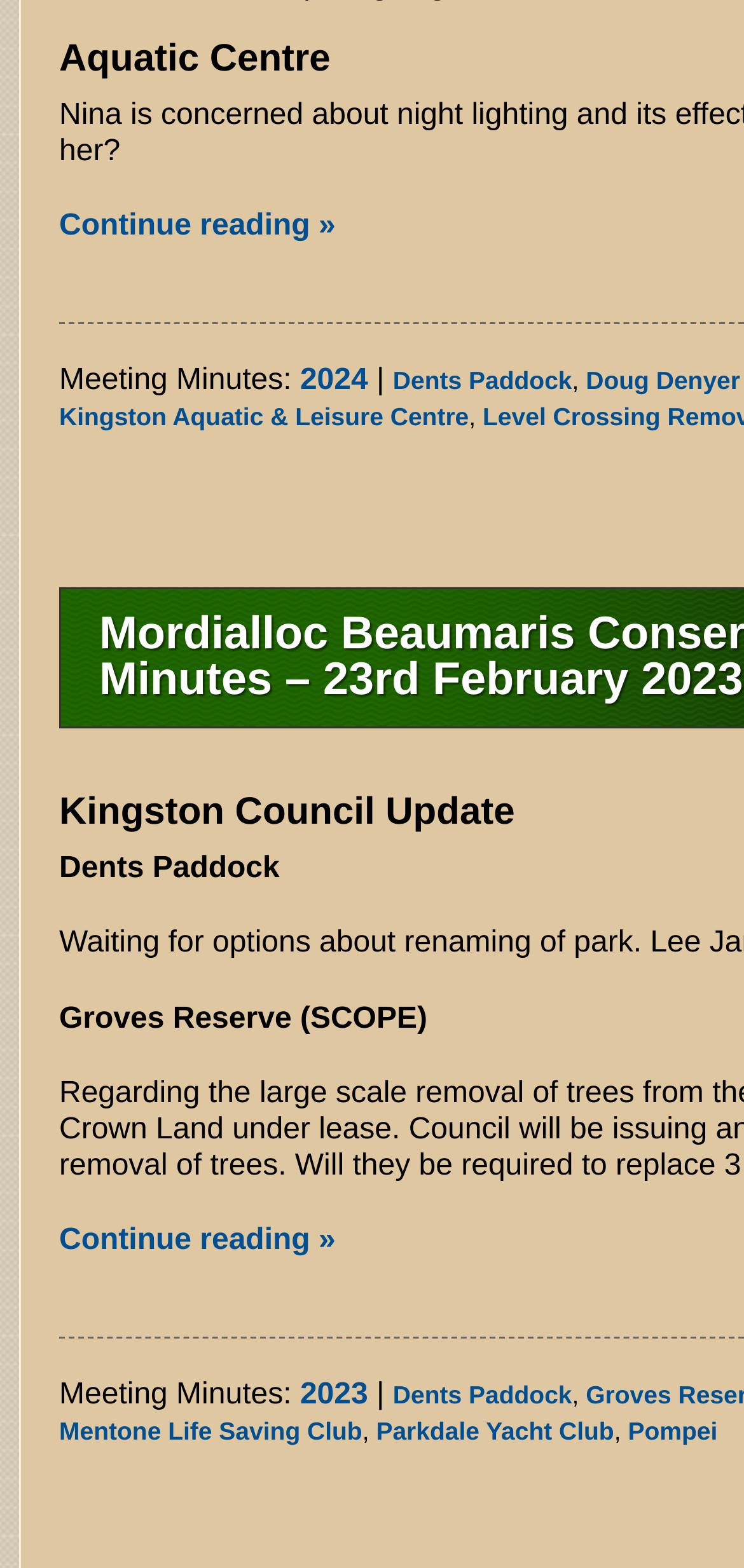Please find the bounding box coordinates in the format (top-left x, top-left y, bottom-right x, bottom-right y) for the given element description. Ensure the coordinates are floating point numbers between 0 and 1. Description: Mentone Life Saving Club

[0.079, 0.903, 0.487, 0.921]